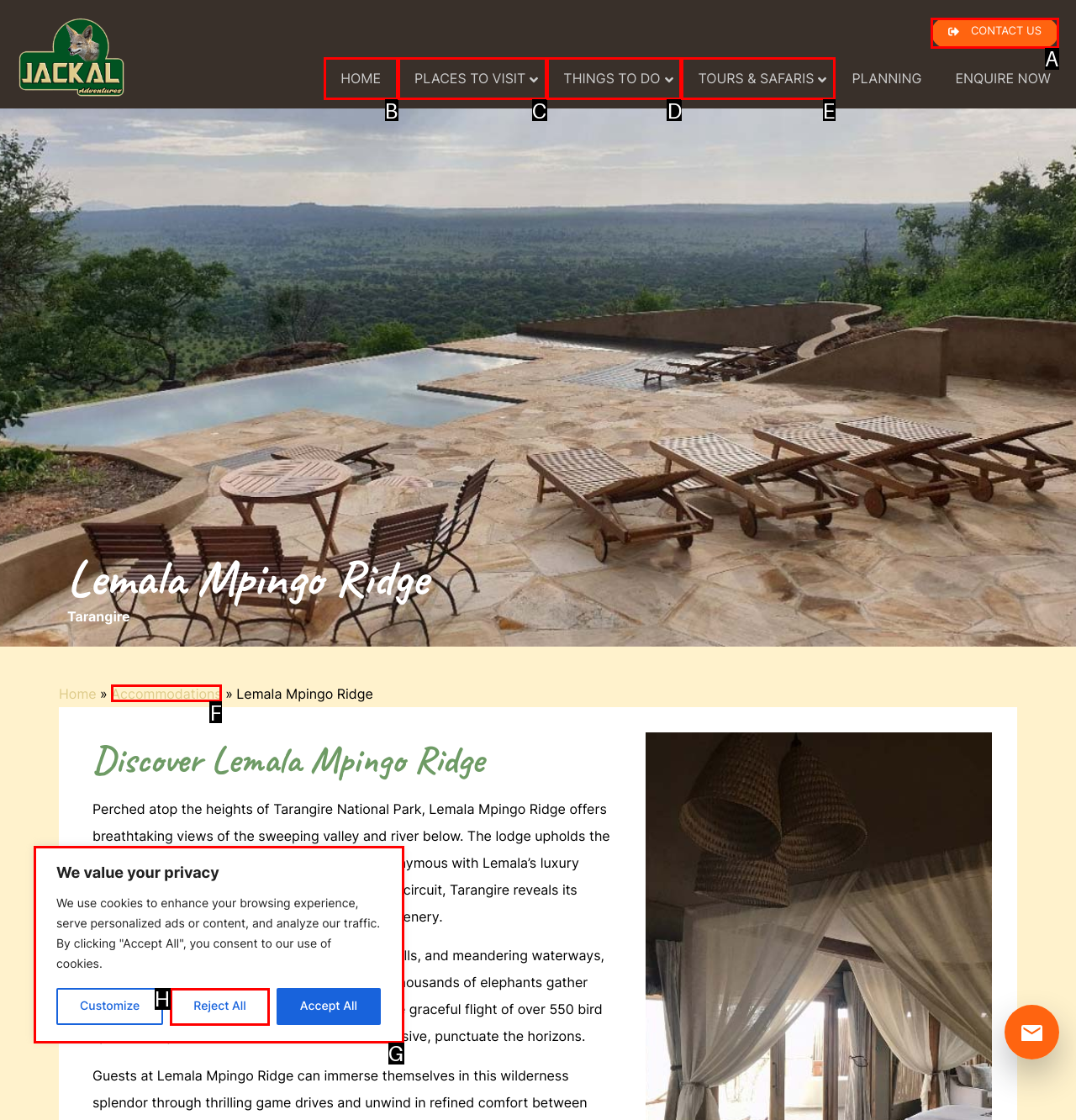Which HTML element matches the description: TOURS & SAFARIS?
Reply with the letter of the correct choice.

E